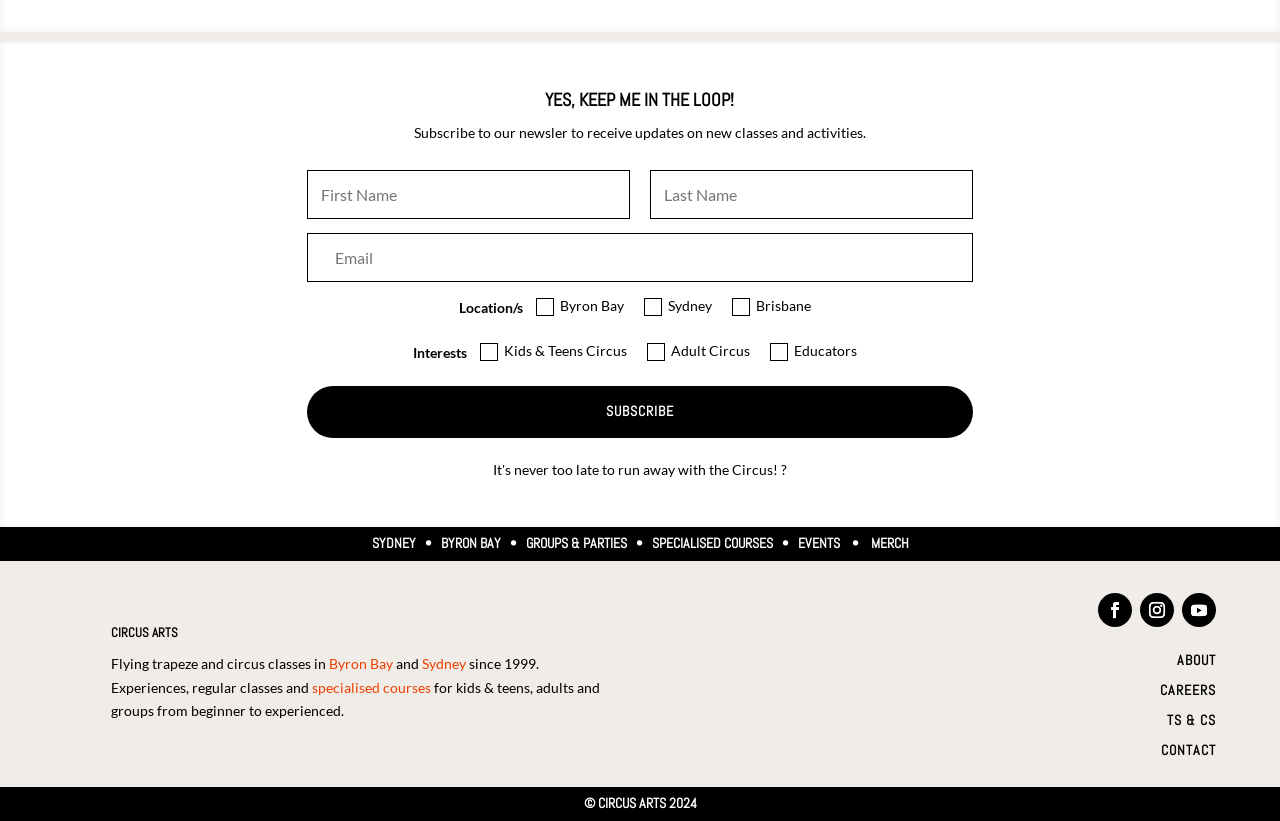Determine the bounding box coordinates for the UI element with the following description: "CALL US: (607) 734-2058". The coordinates should be four float numbers between 0 and 1, represented as [left, top, right, bottom].

None